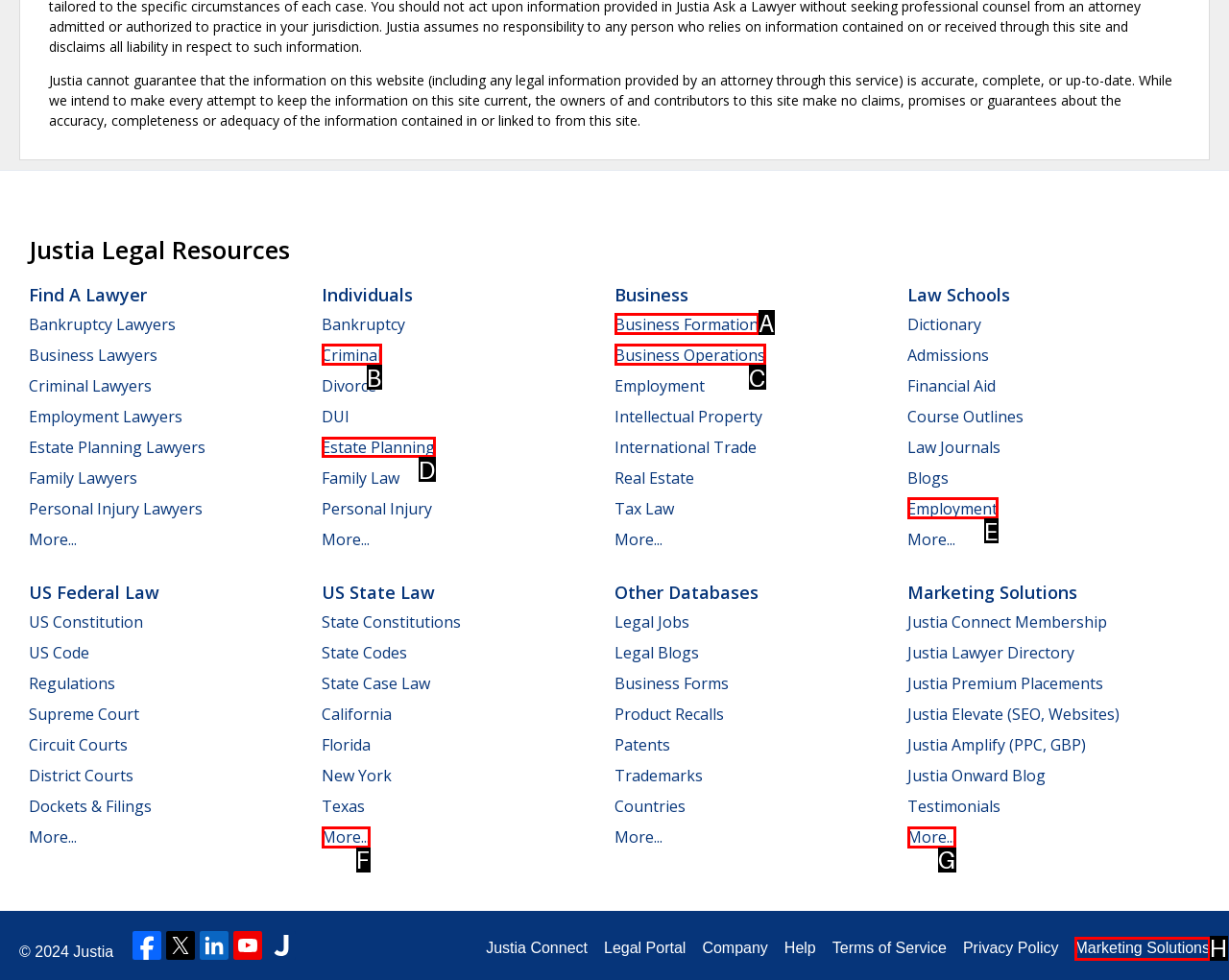Which option should be clicked to execute the following task: Get the novel 4am in Las Vegas on Amazon? Respond with the letter of the selected option.

None